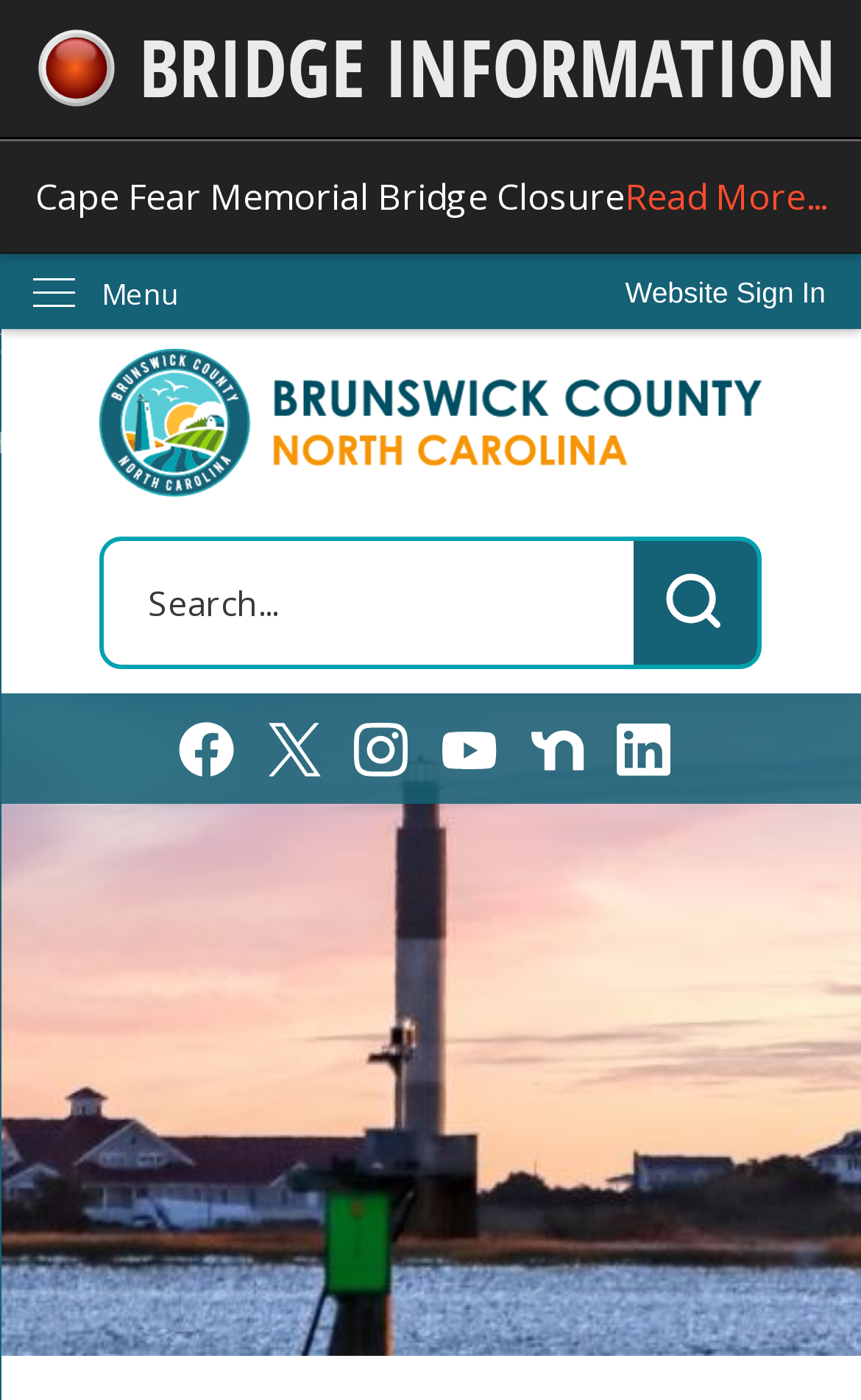Please identify the bounding box coordinates of the element I need to click to follow this instruction: "Search for something".

[0.115, 0.384, 0.885, 0.478]